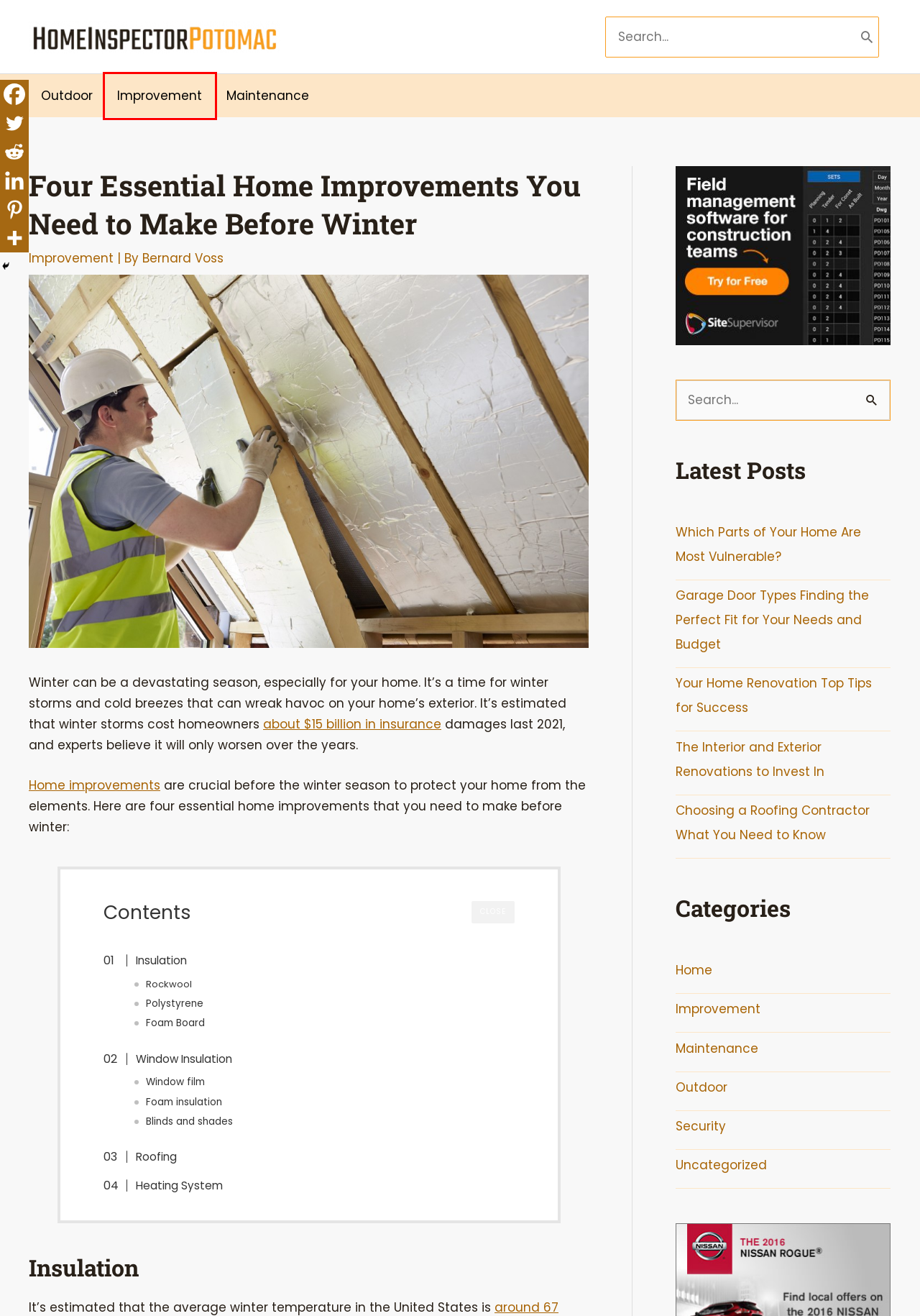You are given a screenshot of a webpage with a red rectangle bounding box. Choose the best webpage description that matches the new webpage after clicking the element in the bounding box. Here are the candidates:
A. Security Archives - Home Inspector Potomac
B. Improvement Archives - Home Inspector Potomac
C. Maintenance Archives - Home Inspector Potomac
D. Your Home Renovation Top Tips for Success - Home Inspector Potomac
E. Choosing a Roofing Contractor What You Need to Know - Home Inspector Potomac
F. Outdoor Archives - Home Inspector Potomac
G. Home Archives - Home Inspector Potomac
H. Home Improvements for a Healthier Environment - Home Inspector Potomac

B